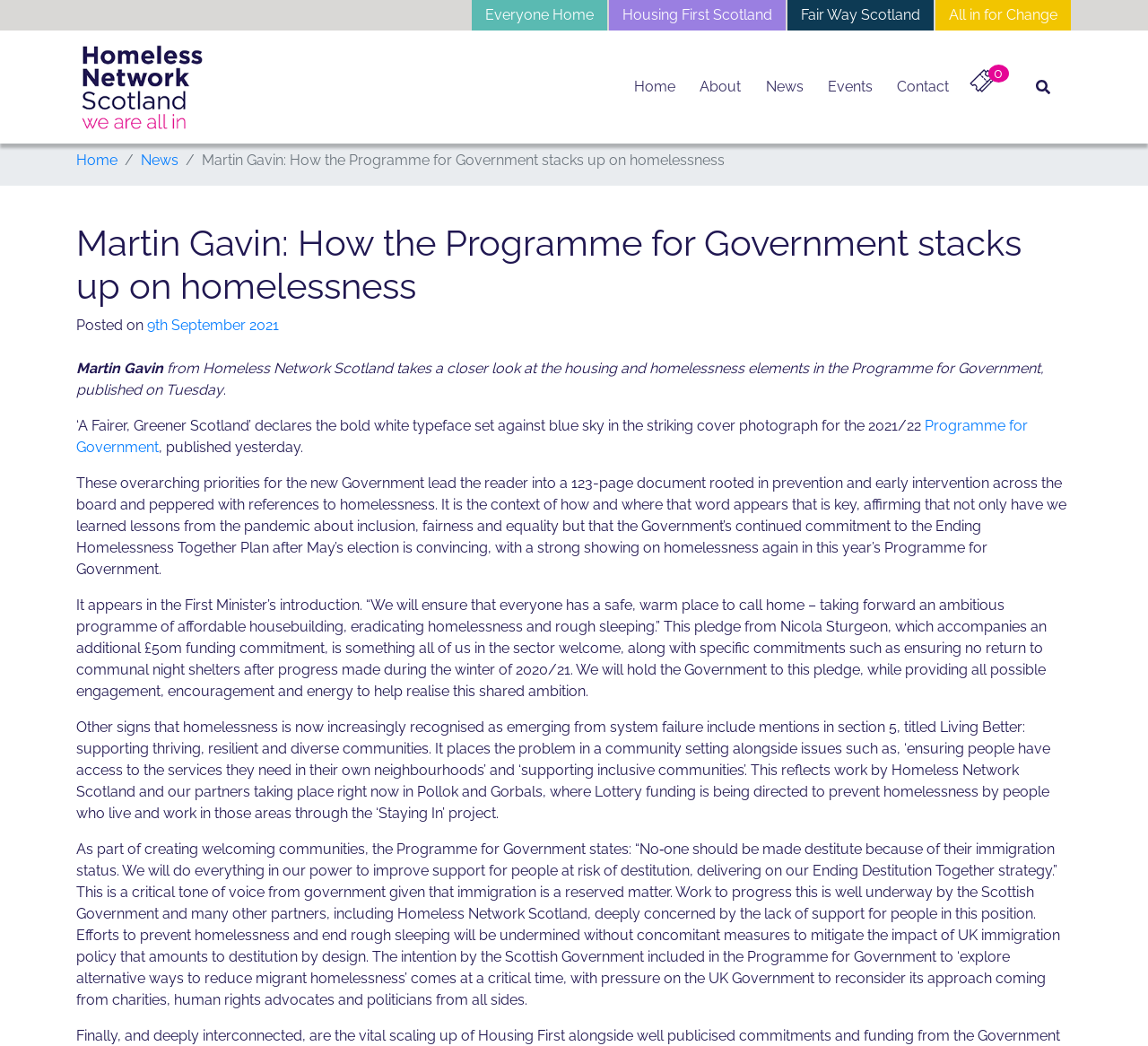Can you provide the bounding box coordinates for the element that should be clicked to implement the instruction: "Search for something"?

[0.887, 0.067, 0.934, 0.099]